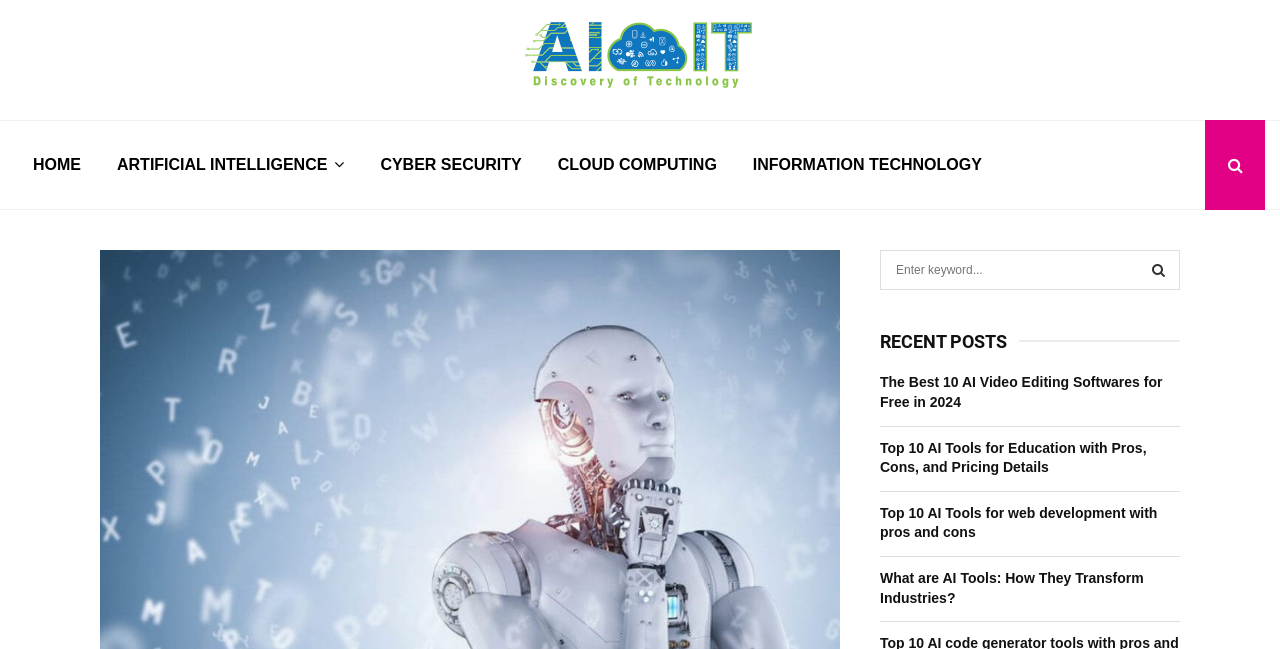Could you indicate the bounding box coordinates of the region to click in order to complete this instruction: "Read recent post about AI video editing".

[0.688, 0.577, 0.908, 0.632]